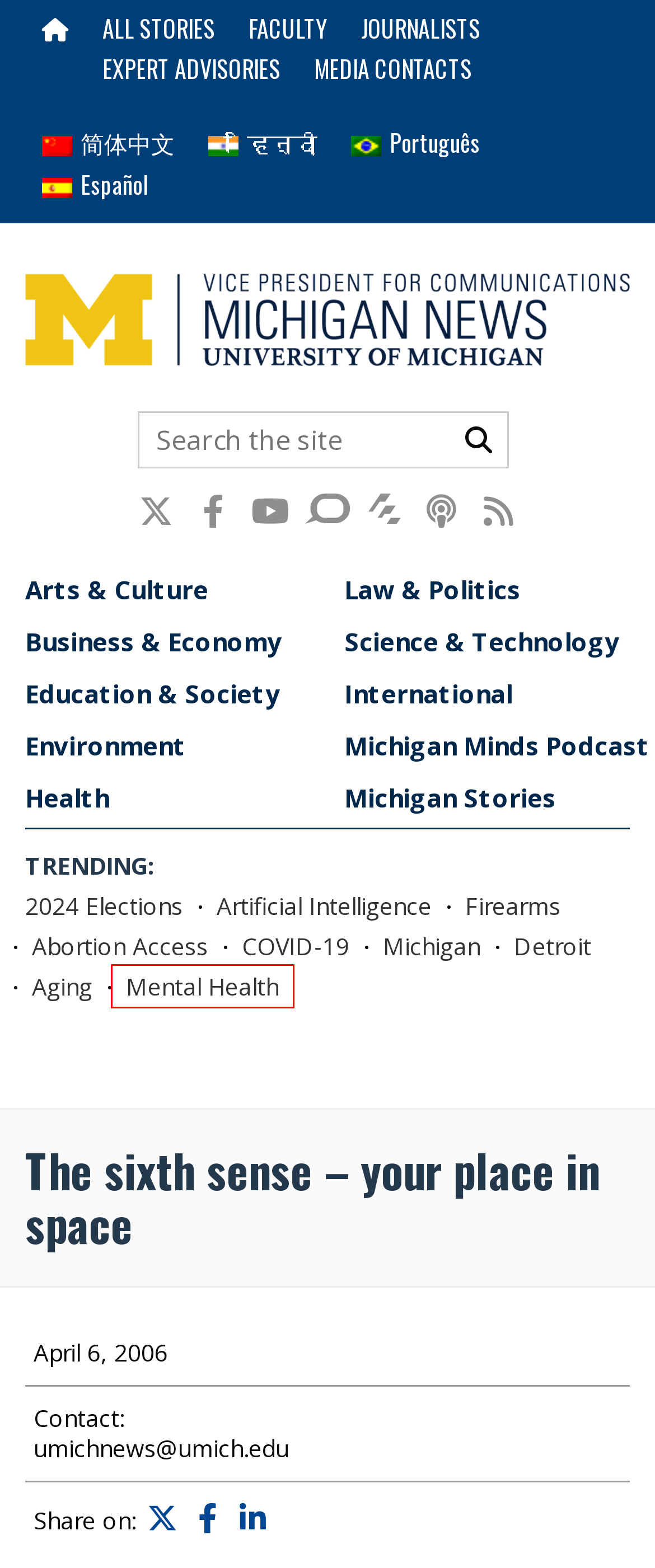You have a screenshot of a webpage with a red bounding box highlighting a UI element. Your task is to select the best webpage description that corresponds to the new webpage after clicking the element. Here are the descriptions:
A. Environment |  University of Michigan News
B. Detroit |  University of Michigan News
C. Health |  University of Michigan News
D. For Journalists |  University of Michigan News
E. Mental Health |  University of Michigan News
F. International |  University of Michigan News
G. Business & Economy |  University of Michigan News
H. Science & Technology |  University of Michigan News

E